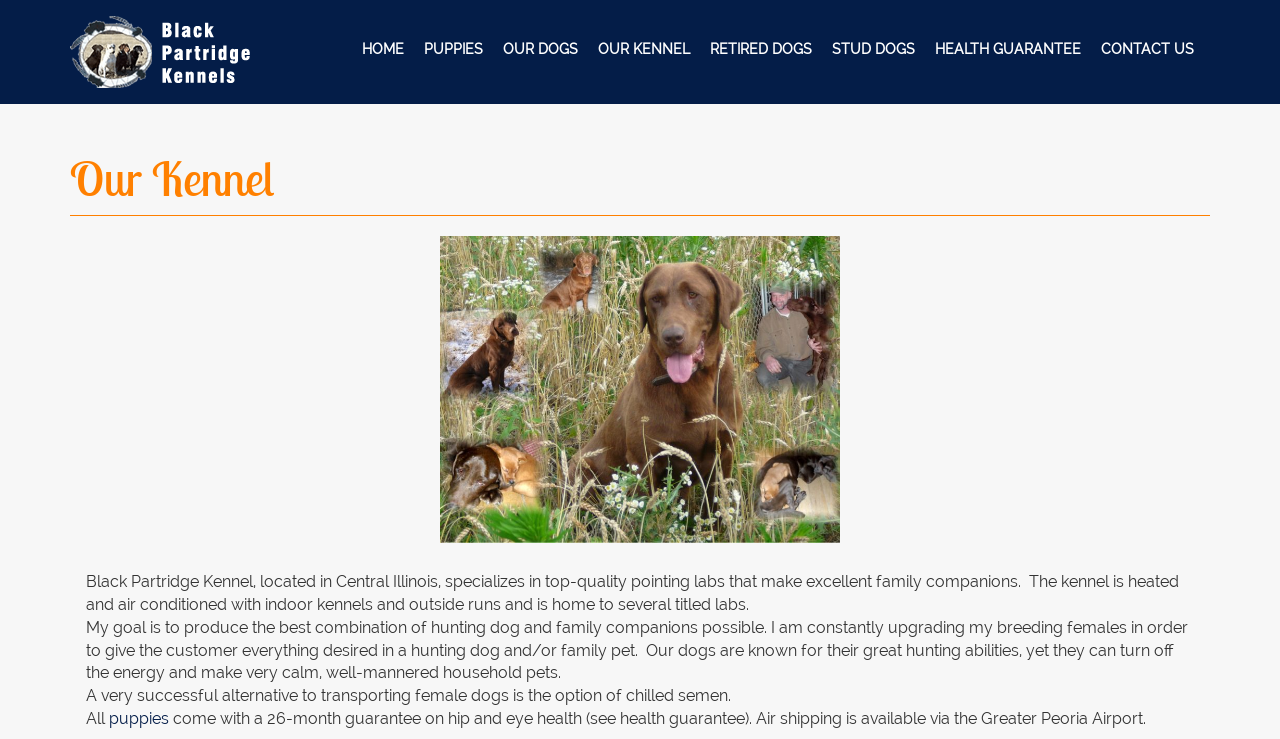What is the alternative to transporting female dogs?
Answer with a single word or phrase, using the screenshot for reference.

chilled semen